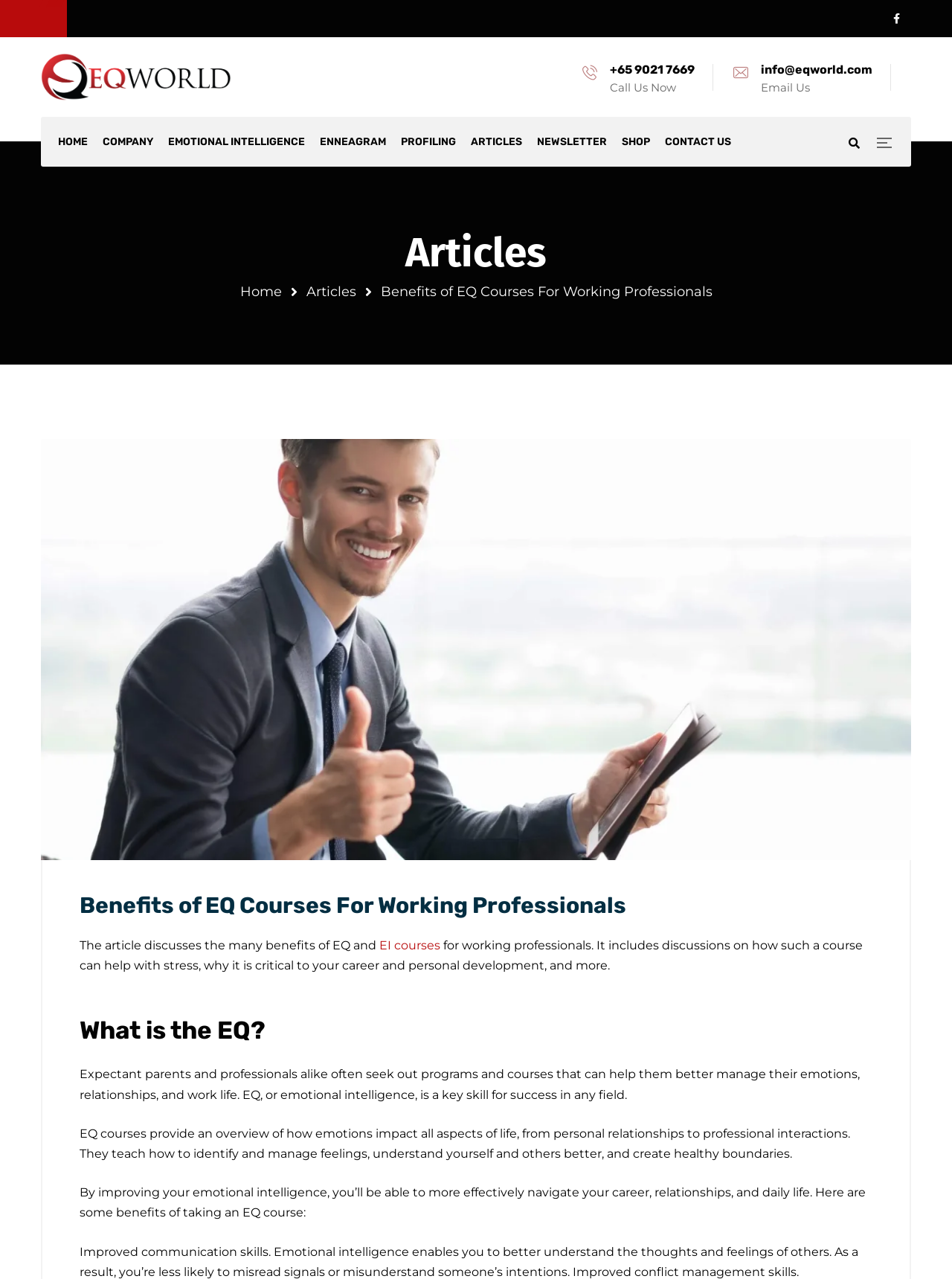What is the purpose of EQ courses?
Based on the screenshot, respond with a single word or phrase.

To improve emotional intelligence